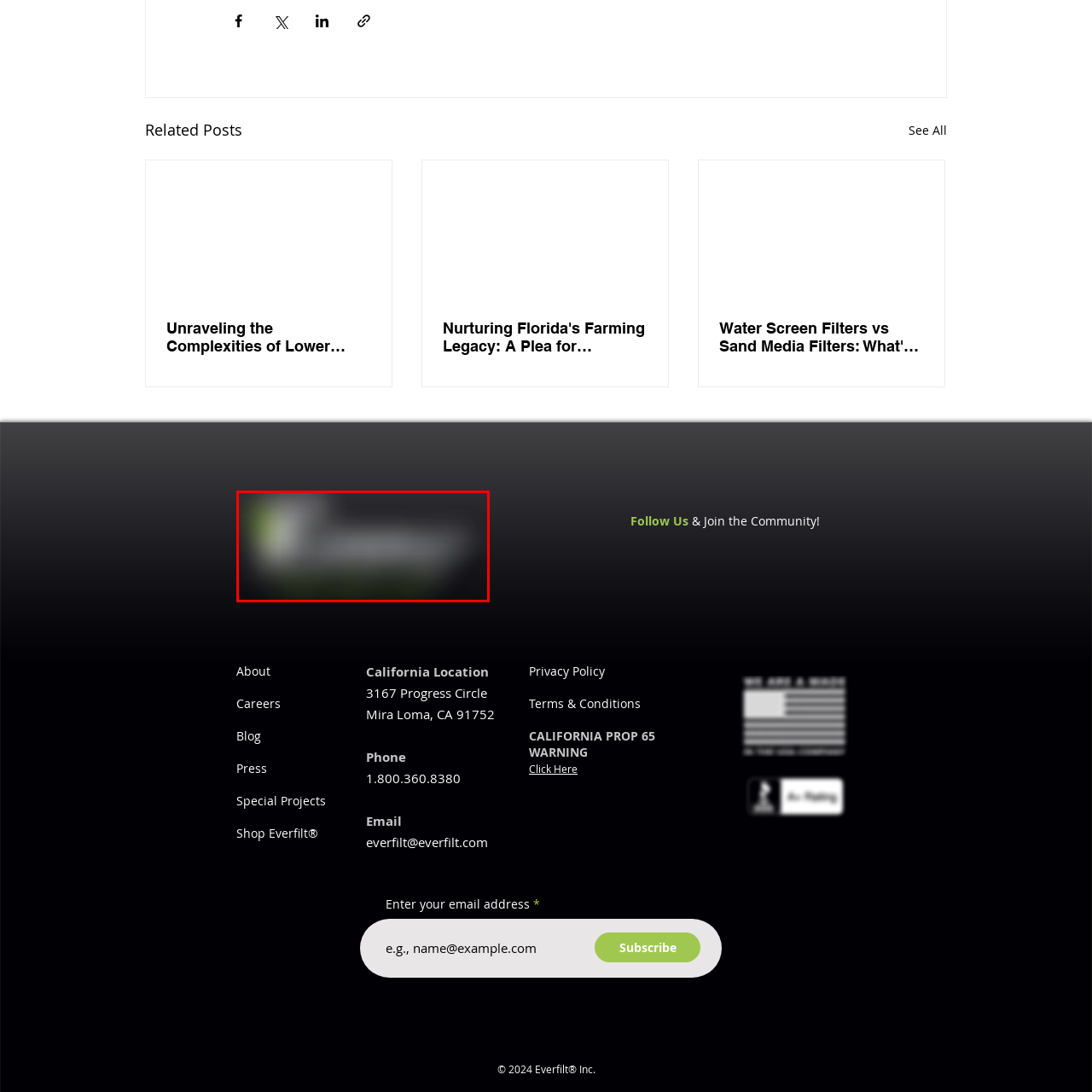Deliver a detailed account of the image that lies within the red box.

The image features the Everfilt logo, designed with a modern aesthetic. The logo prominently displays the brand name "Everfilt," highlighted in a clean, bold font against a dark background, suggesting professionalism and reliability. The use of green elements in the design symbolizes sustainability, which aligns with the company's focus on providing eco-friendly filtration solutions. Positioned at the center, the logo serves as a visual anchor for the brand’s identity, reinforcing its commitment to quality and environmental stewardship. This logo is likely associated with the company’s broader initiatives in water filtration and sustainable practices.